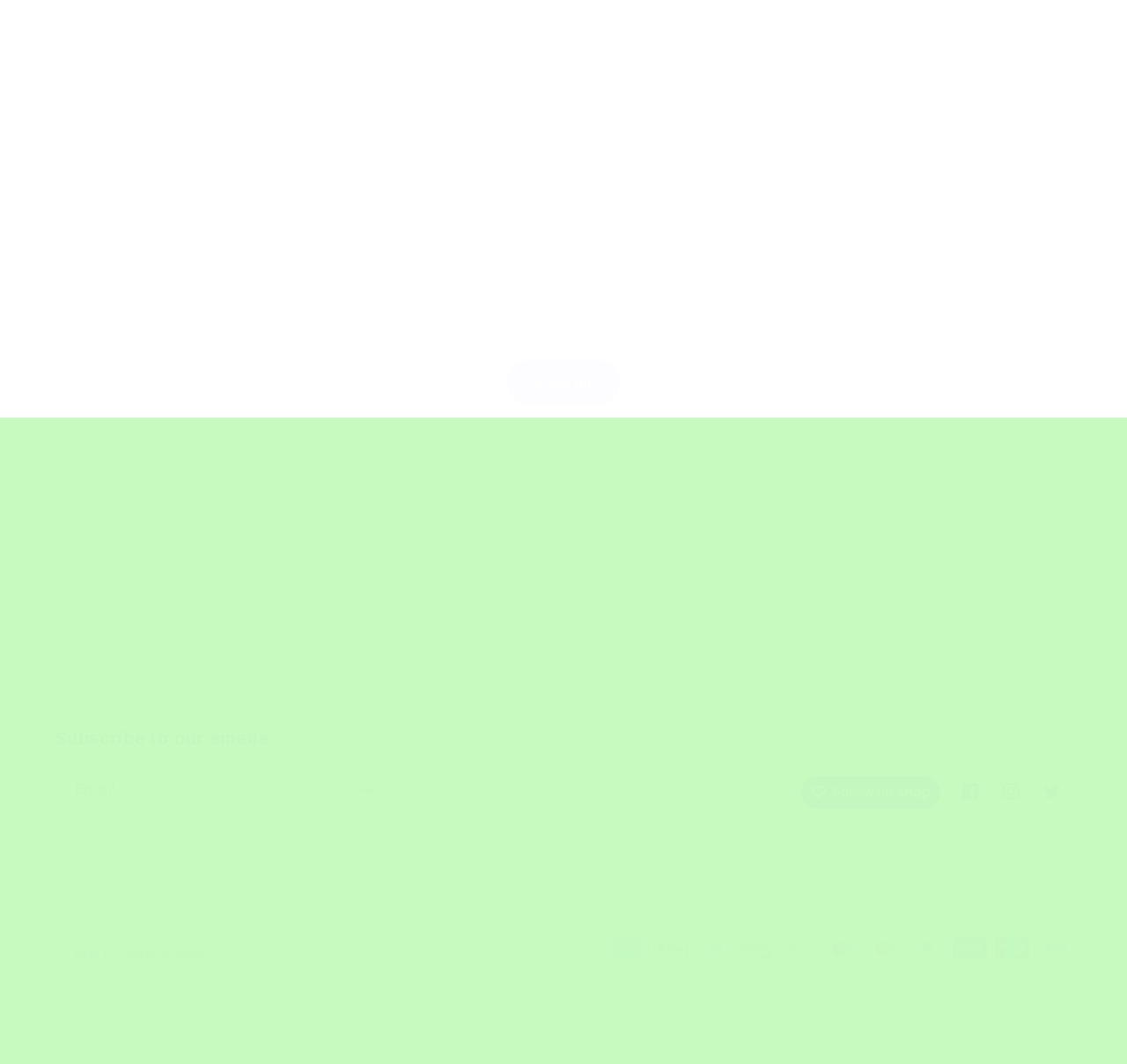Please provide the bounding box coordinates for the element that needs to be clicked to perform the instruction: "Contact us". The coordinates must consist of four float numbers between 0 and 1, formatted as [left, top, right, bottom].

[0.357, 0.491, 0.402, 0.521]